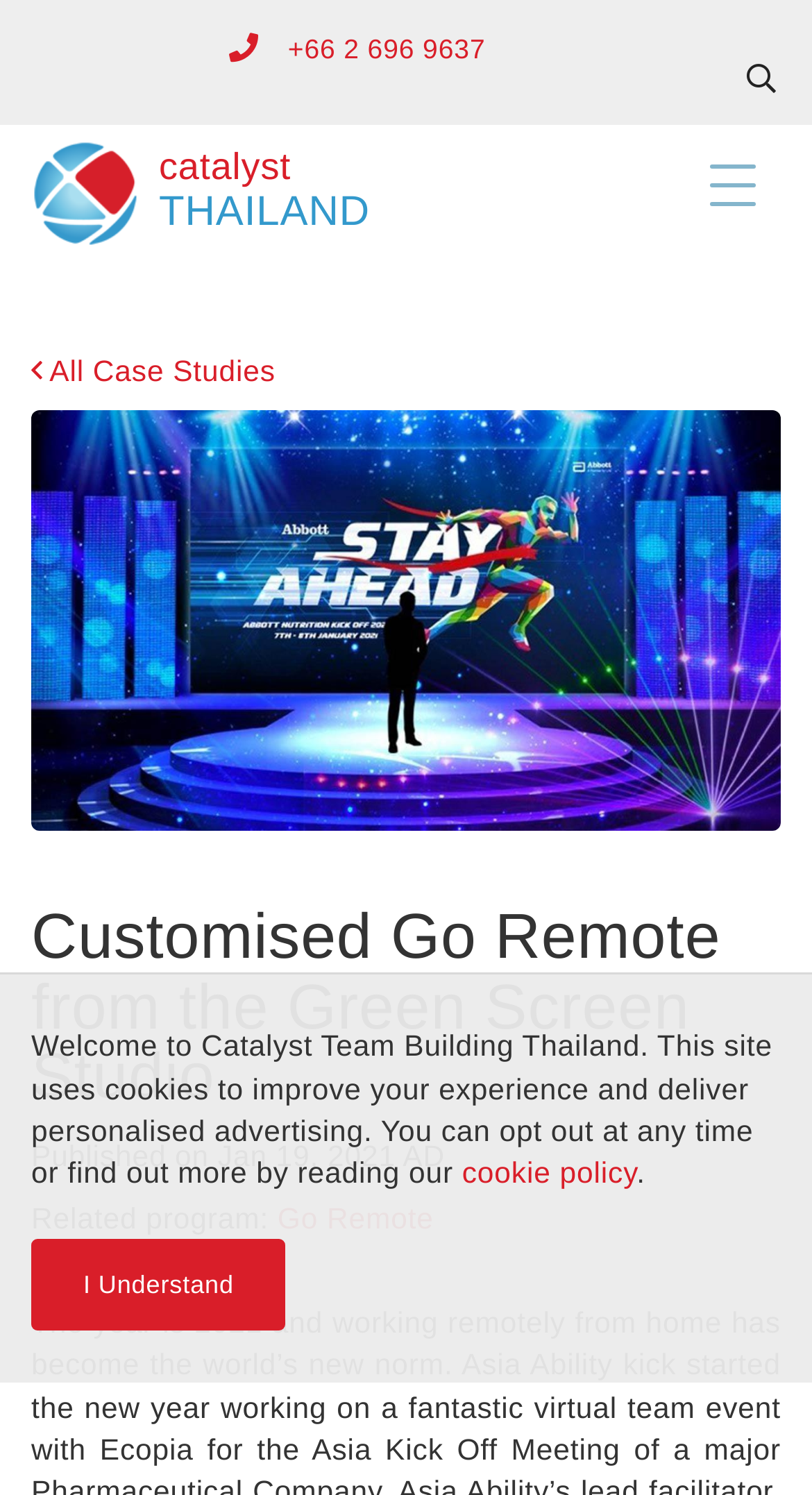What is the name of the logo on the webpage? Observe the screenshot and provide a one-word or short phrase answer.

Catalyst Logo